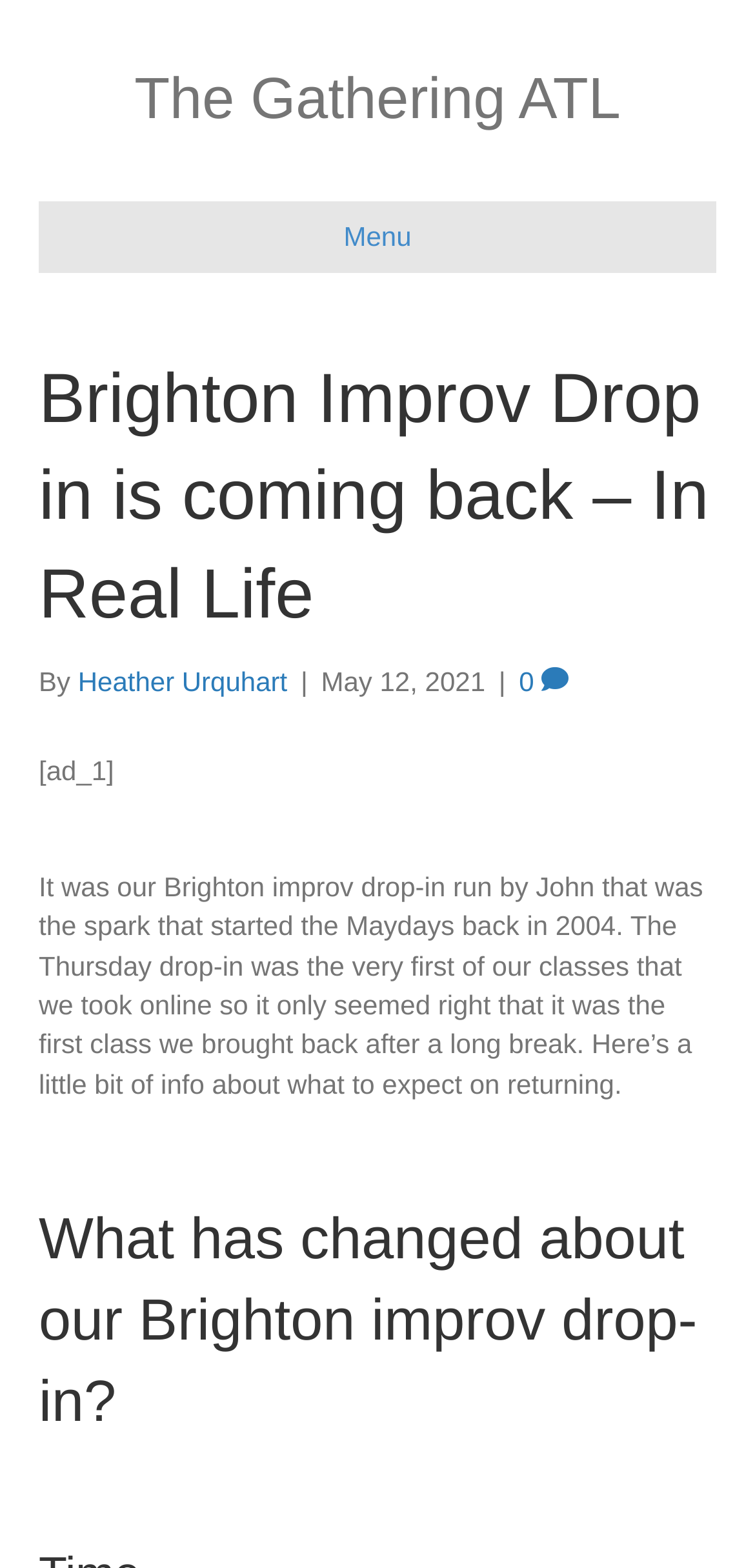What is the name of the organization mentioned in the article?
Observe the image and answer the question with a one-word or short phrase response.

The Maydays